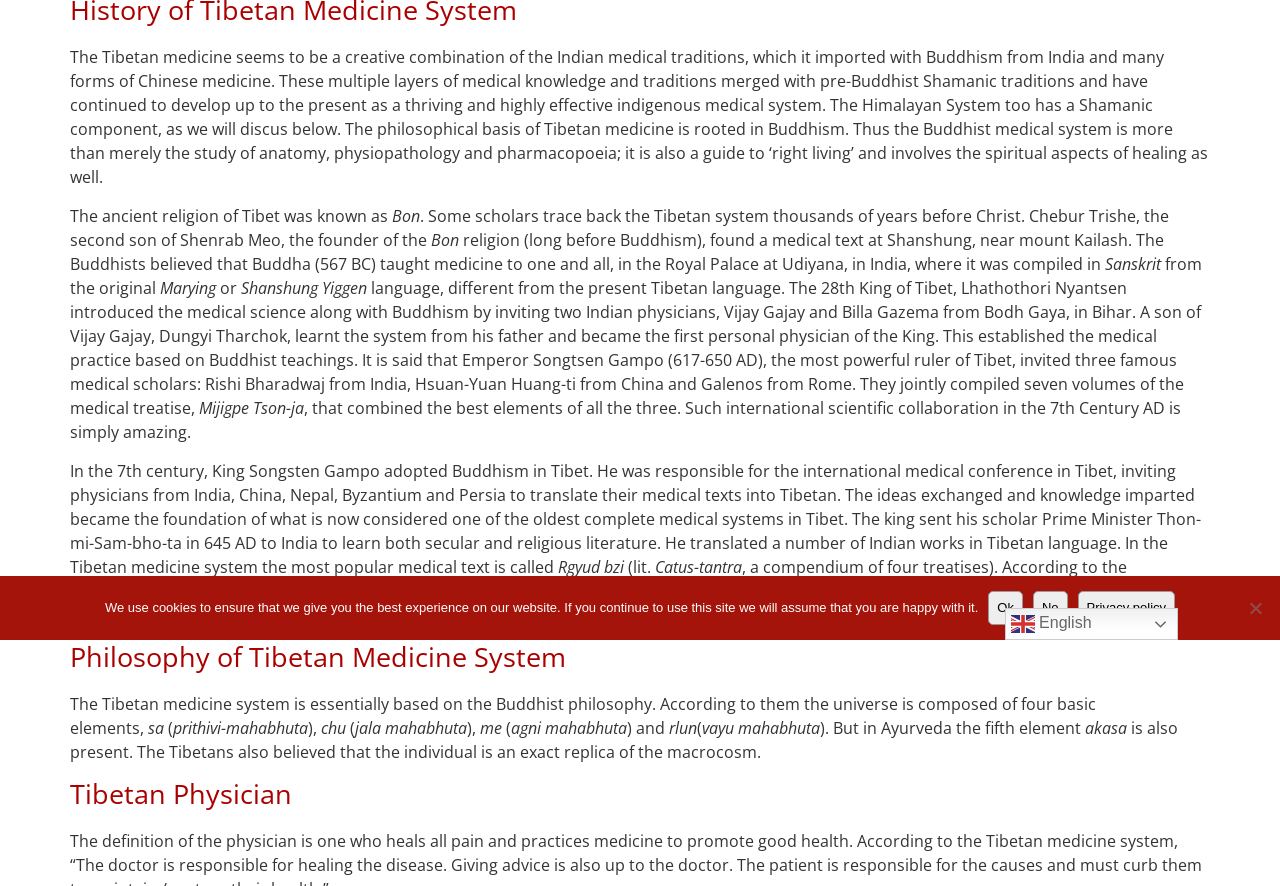Find the bounding box coordinates corresponding to the UI element with the description: "No". The coordinates should be formatted as [left, top, right, bottom], with values as floats between 0 and 1.

[0.807, 0.667, 0.834, 0.705]